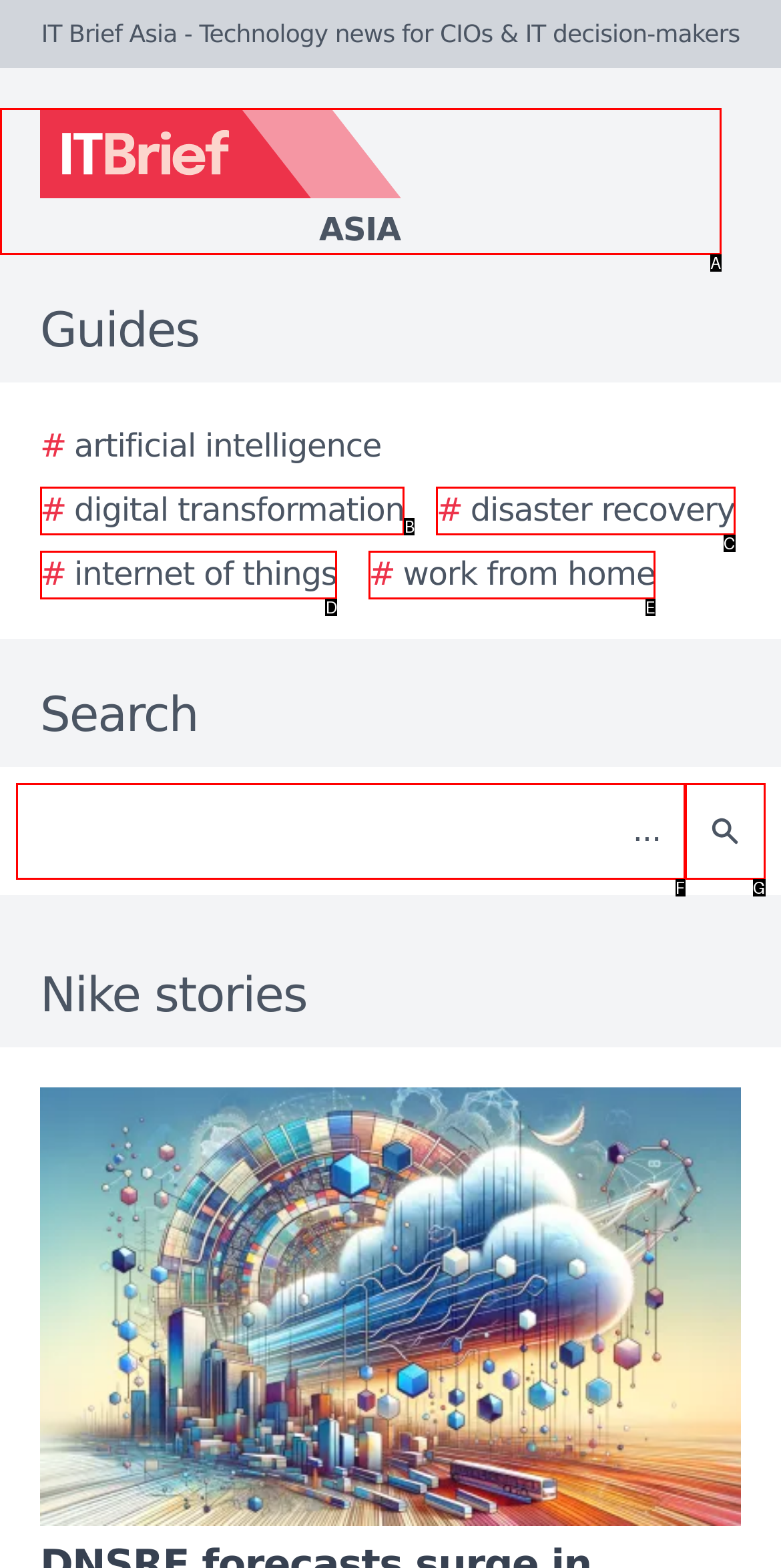Match the HTML element to the given description: Asia
Indicate the option by its letter.

A